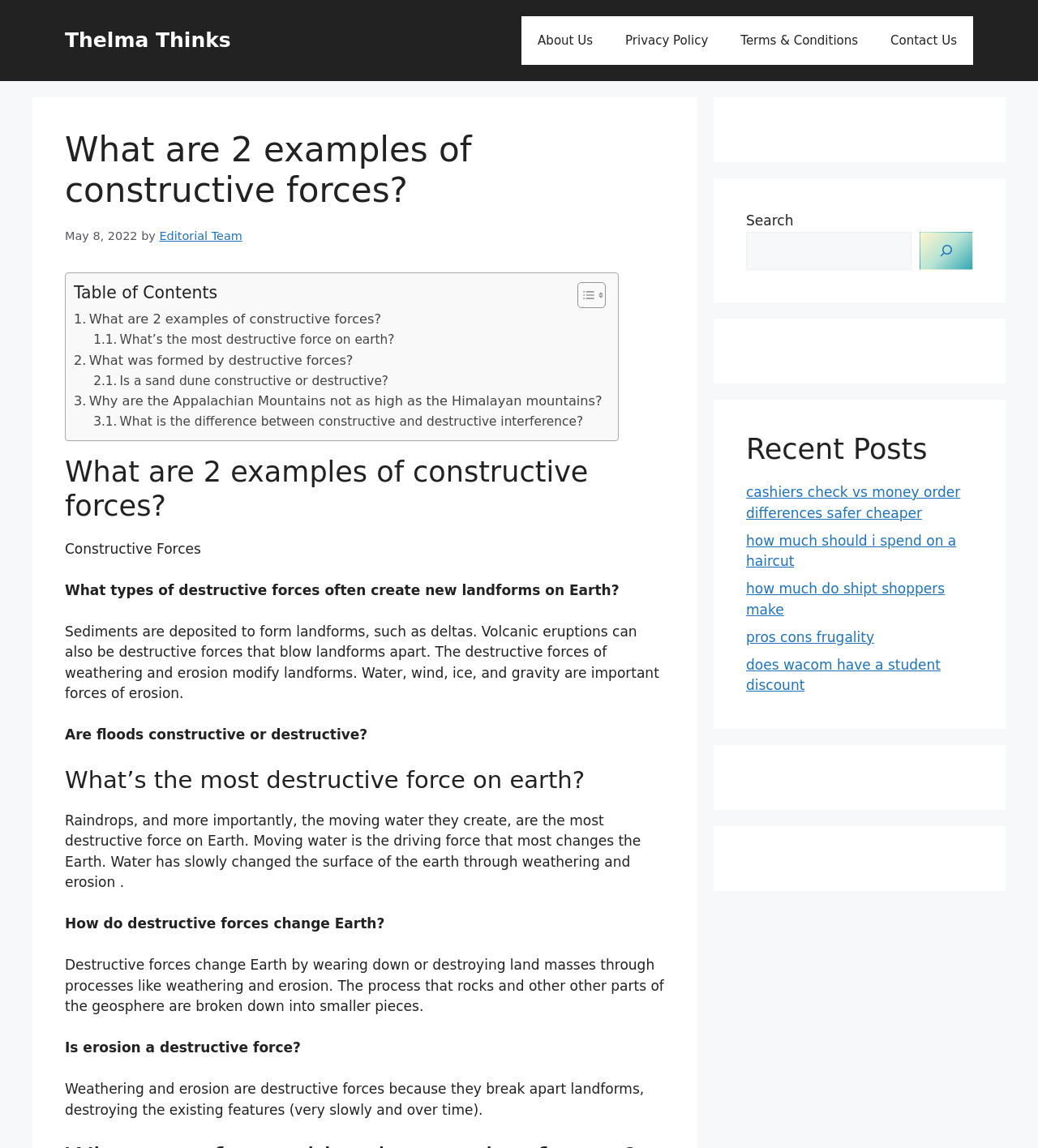Kindly determine the bounding box coordinates for the area that needs to be clicked to execute this instruction: "Search for a topic".

[0.719, 0.202, 0.878, 0.235]